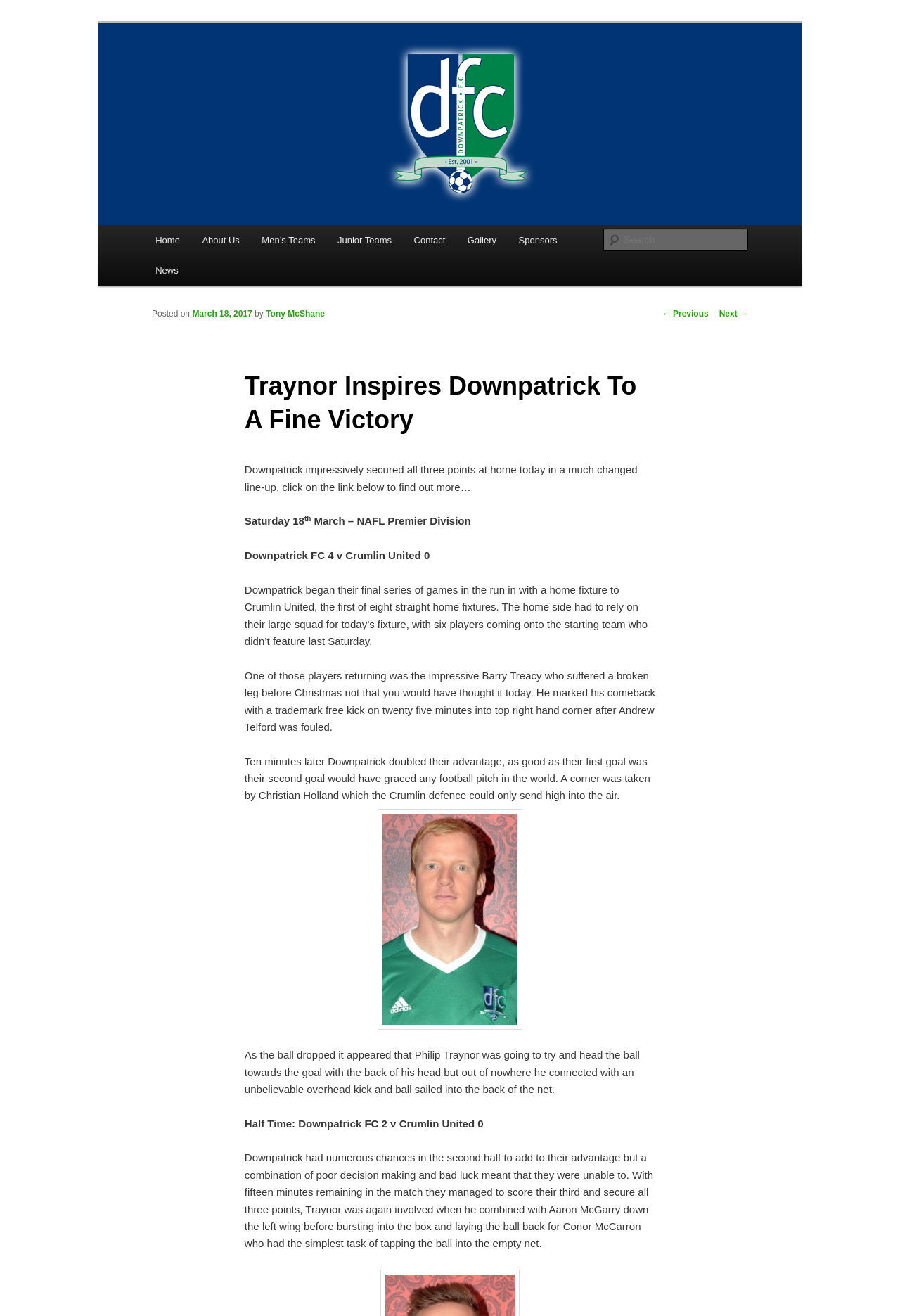Please respond to the question with a concise word or phrase:
What is the name of the football club?

Downpatrick Football Club